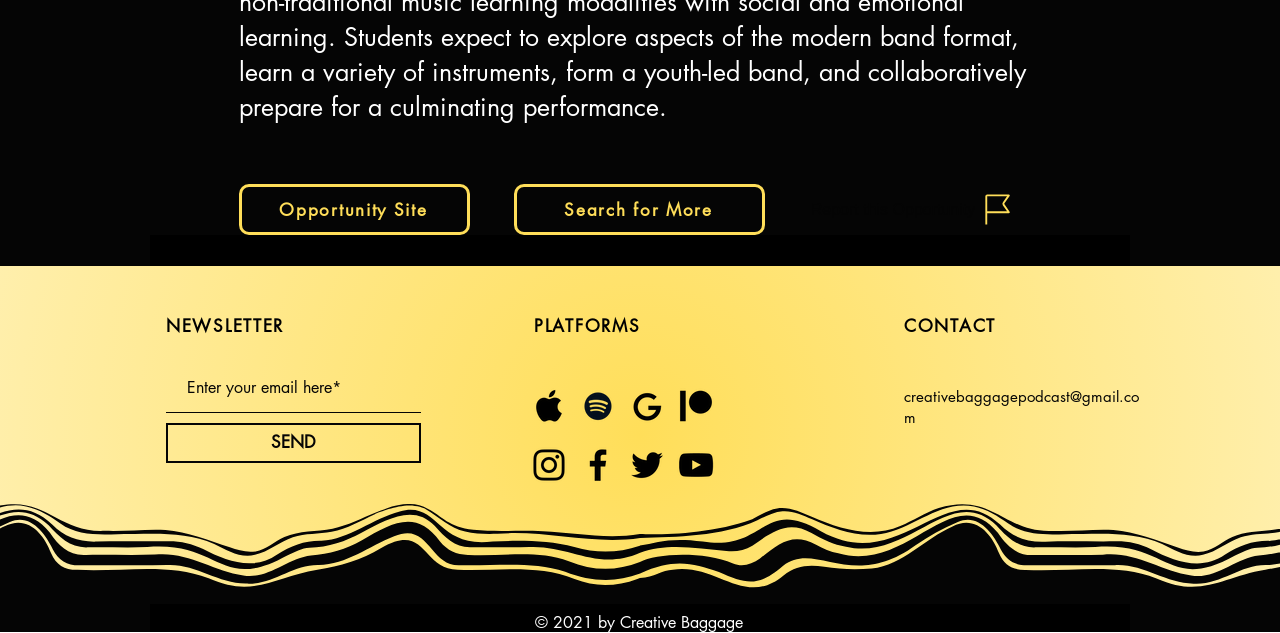Identify the bounding box for the element characterized by the following description: "aria-label="YouTube"".

[0.527, 0.701, 0.56, 0.767]